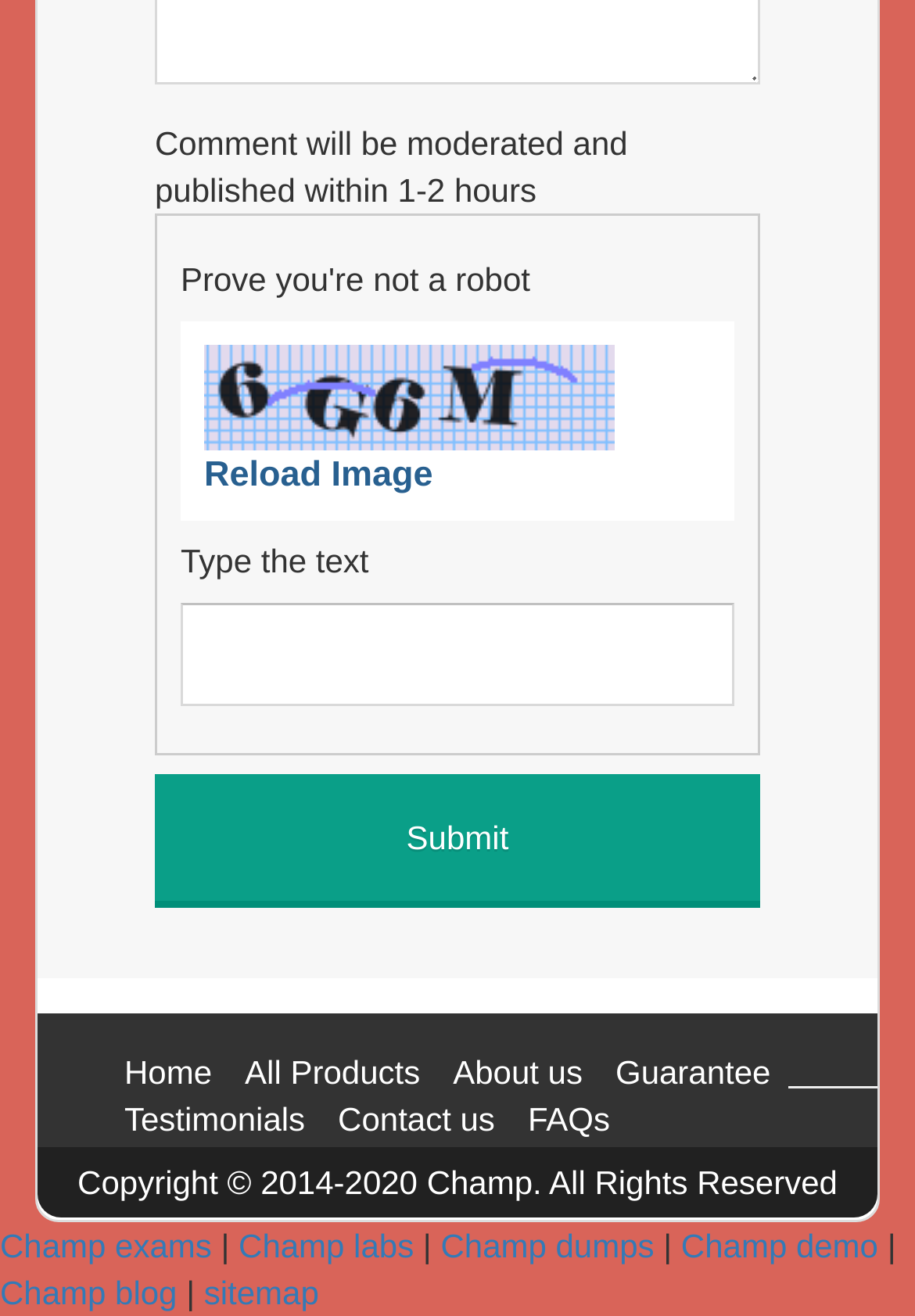What is the button below the textbox?
Please ensure your answer to the question is detailed and covers all necessary aspects.

The button below the textbox is labeled 'Submit', which is used to submit the entered CAPTCHA text for verification.